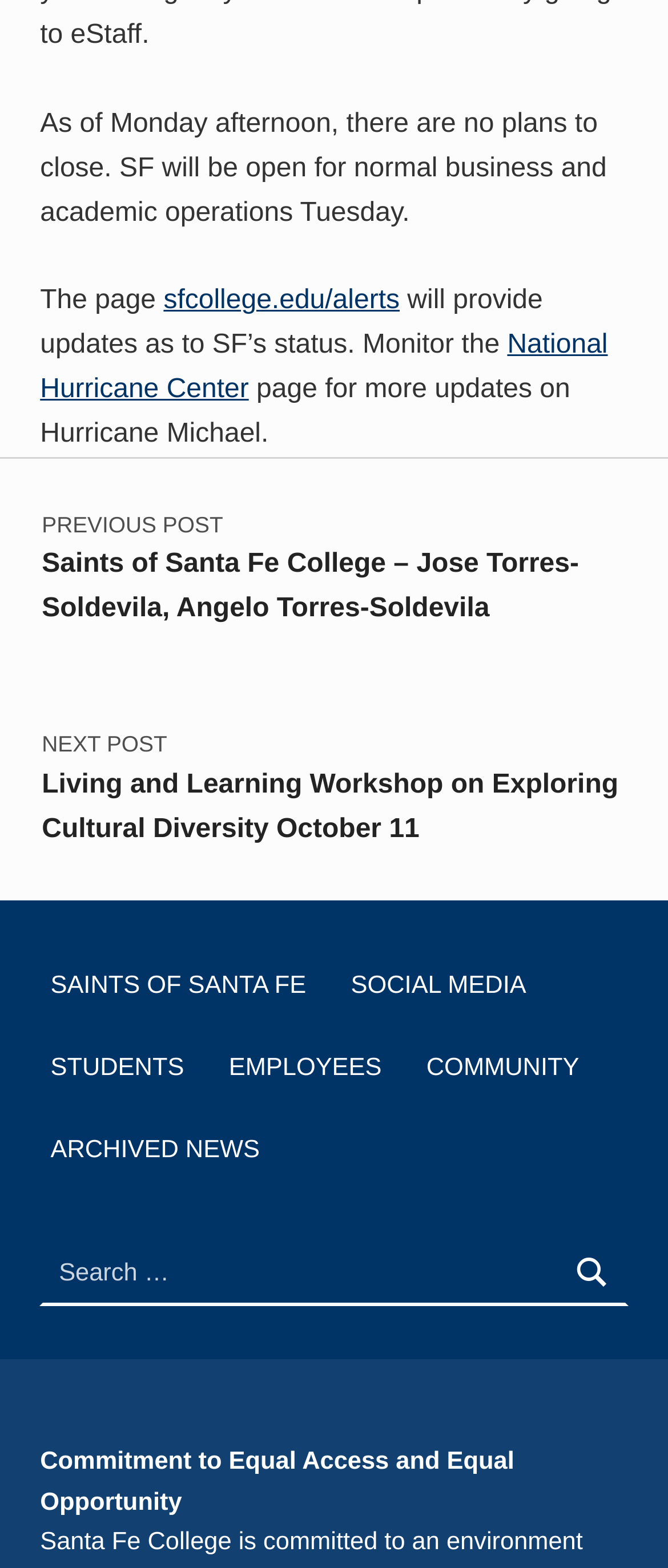Identify the bounding box coordinates of the element that should be clicked to fulfill this task: "go to social media page". The coordinates should be provided as four float numbers between 0 and 1, i.e., [left, top, right, bottom].

[0.51, 0.607, 0.803, 0.649]